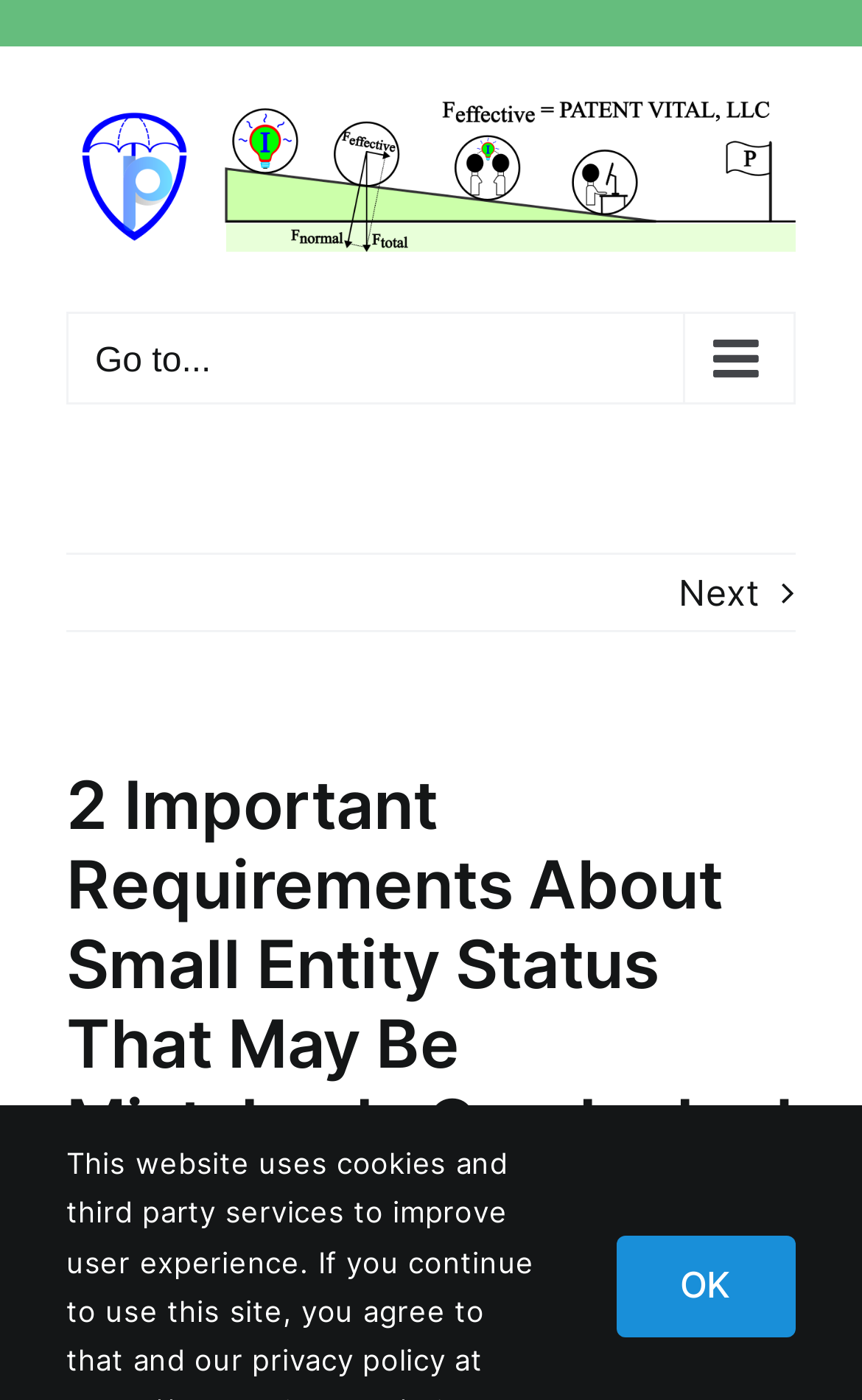Generate the text content of the main heading of the webpage.

2 Important Requirements About Small Entity Status That May Be Mistakenly Overlooked